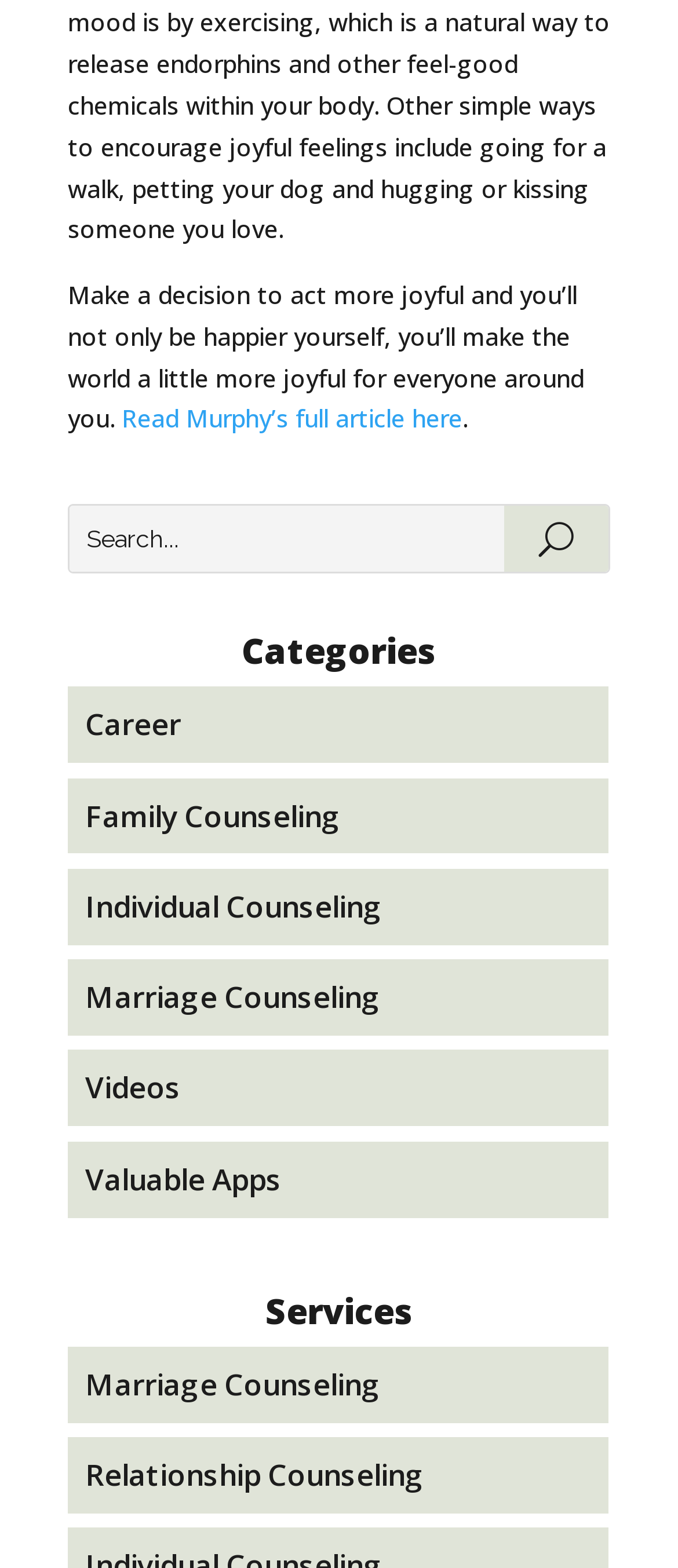Please provide a comprehensive response to the question below by analyzing the image: 
How many links are under the 'Categories' section?

The webpage has a section titled 'Categories' which lists 6 links: Career, Family Counseling, Individual Counseling, Marriage Counseling, Videos, and Valuable Apps.